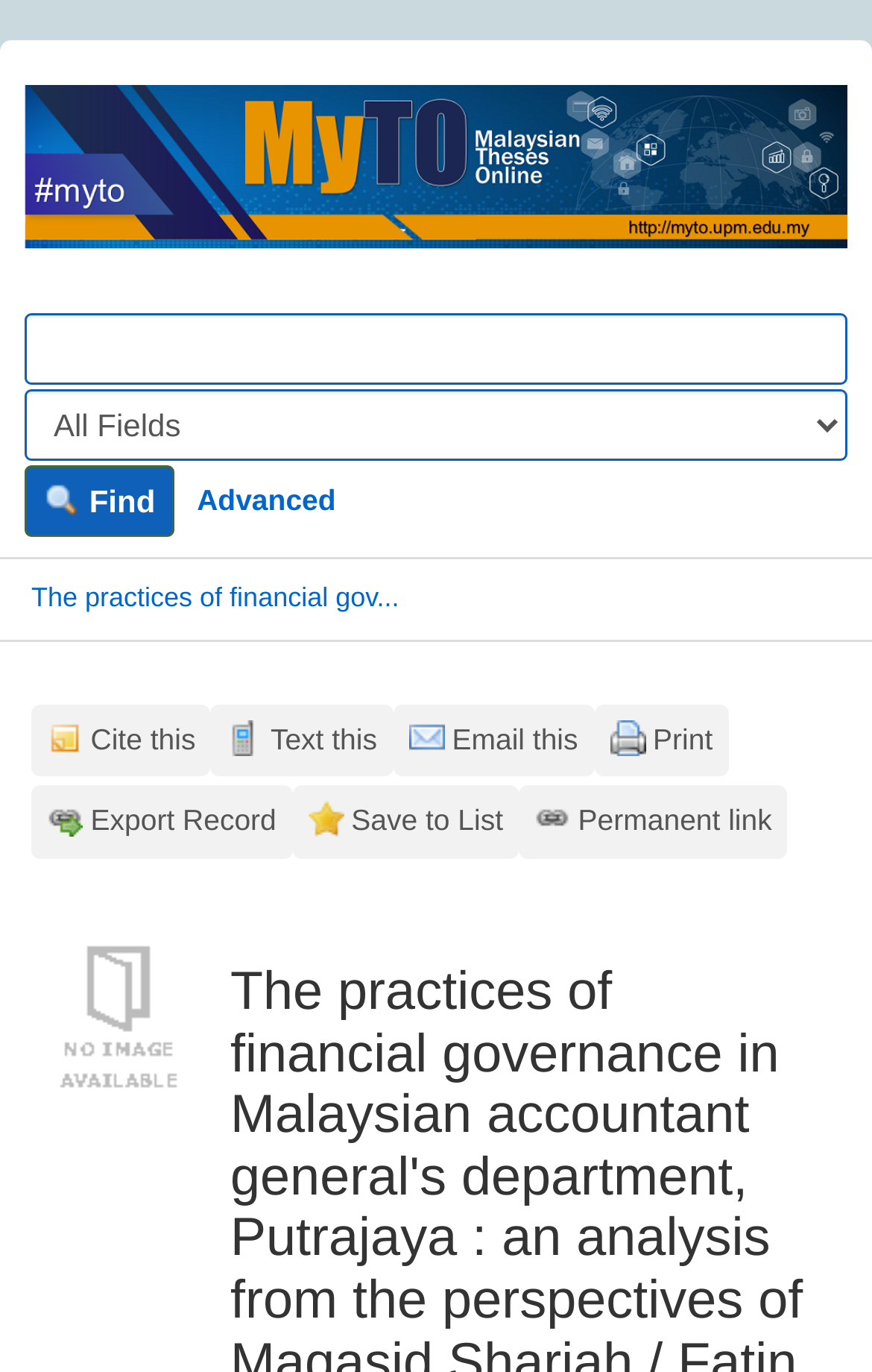Answer the question with a brief word or phrase:
What is the title of the main content?

The practices of financial governance